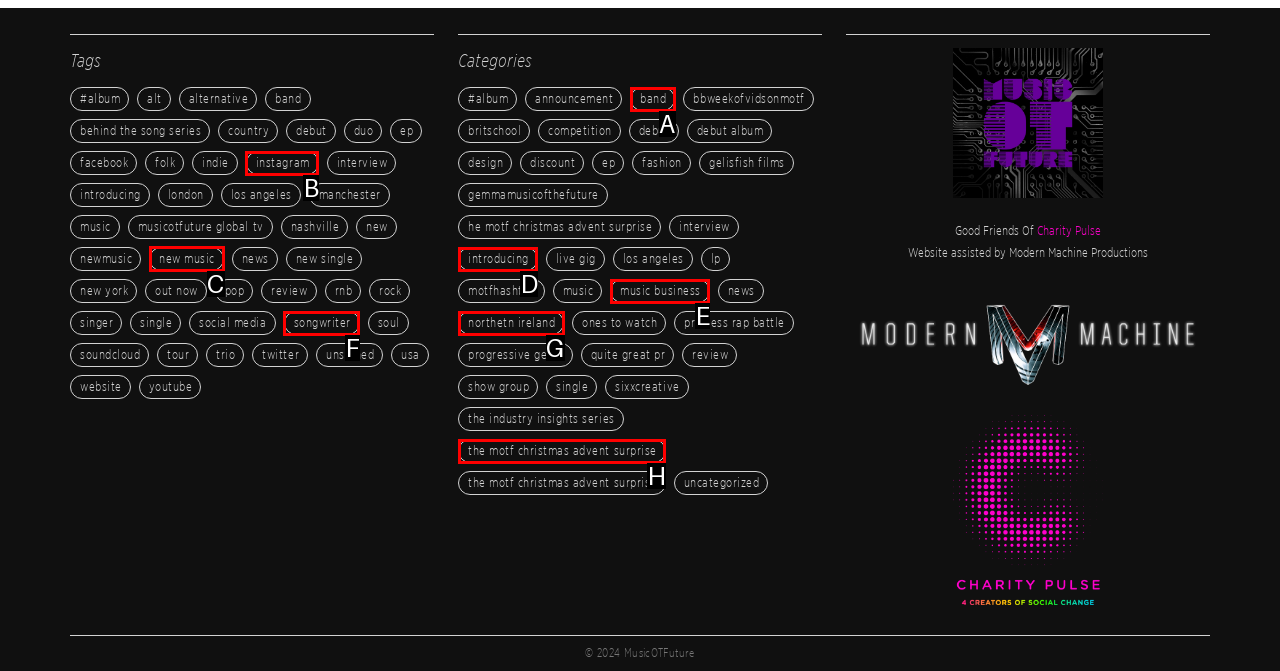Identify the correct UI element to click for this instruction: View 'New Music' category
Respond with the appropriate option's letter from the provided choices directly.

C